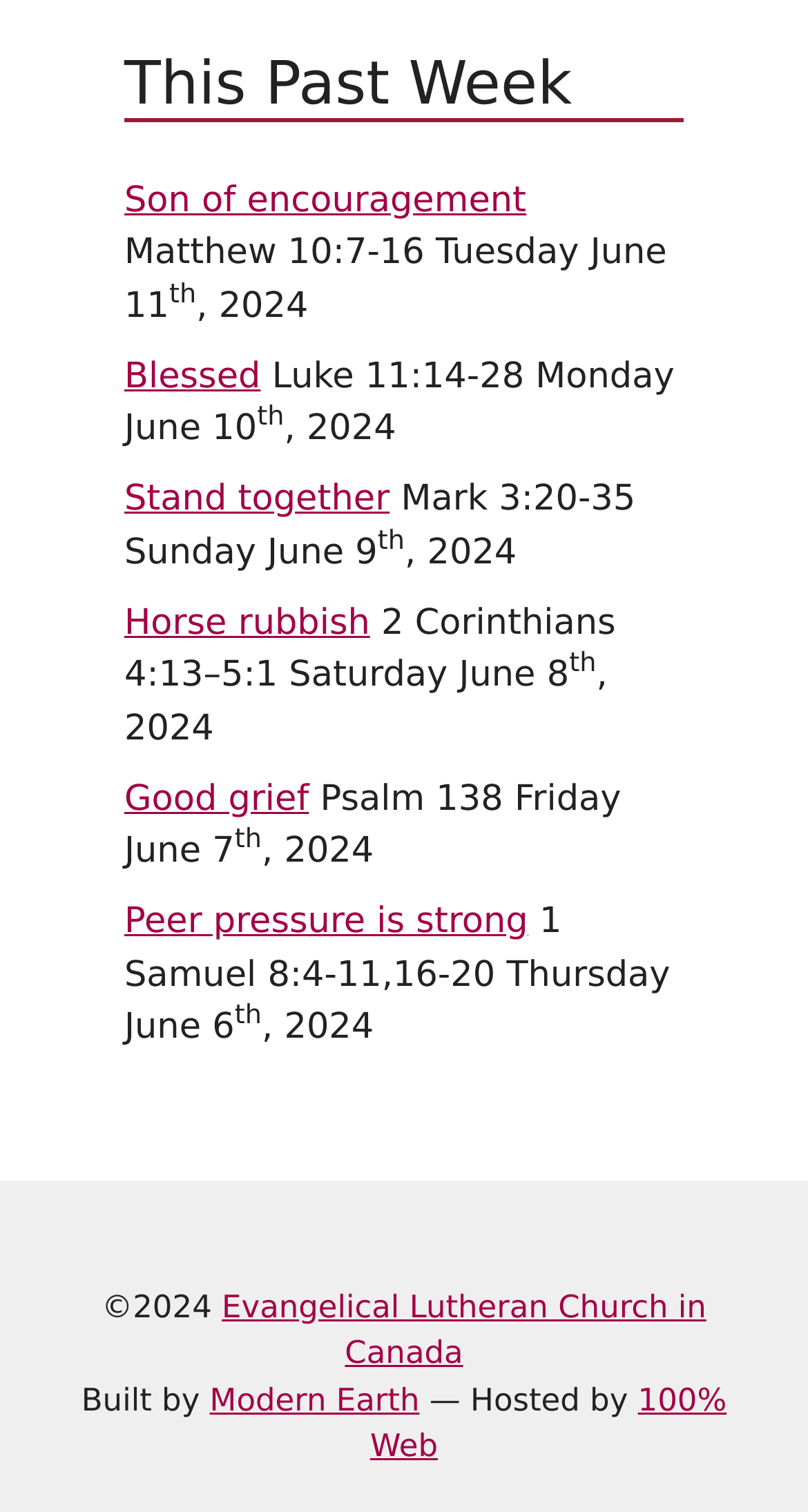Please specify the coordinates of the bounding box for the element that should be clicked to carry out this instruction: "Click on 'Horse rubbish'". The coordinates must be four float numbers between 0 and 1, formatted as [left, top, right, bottom].

[0.154, 0.398, 0.458, 0.425]